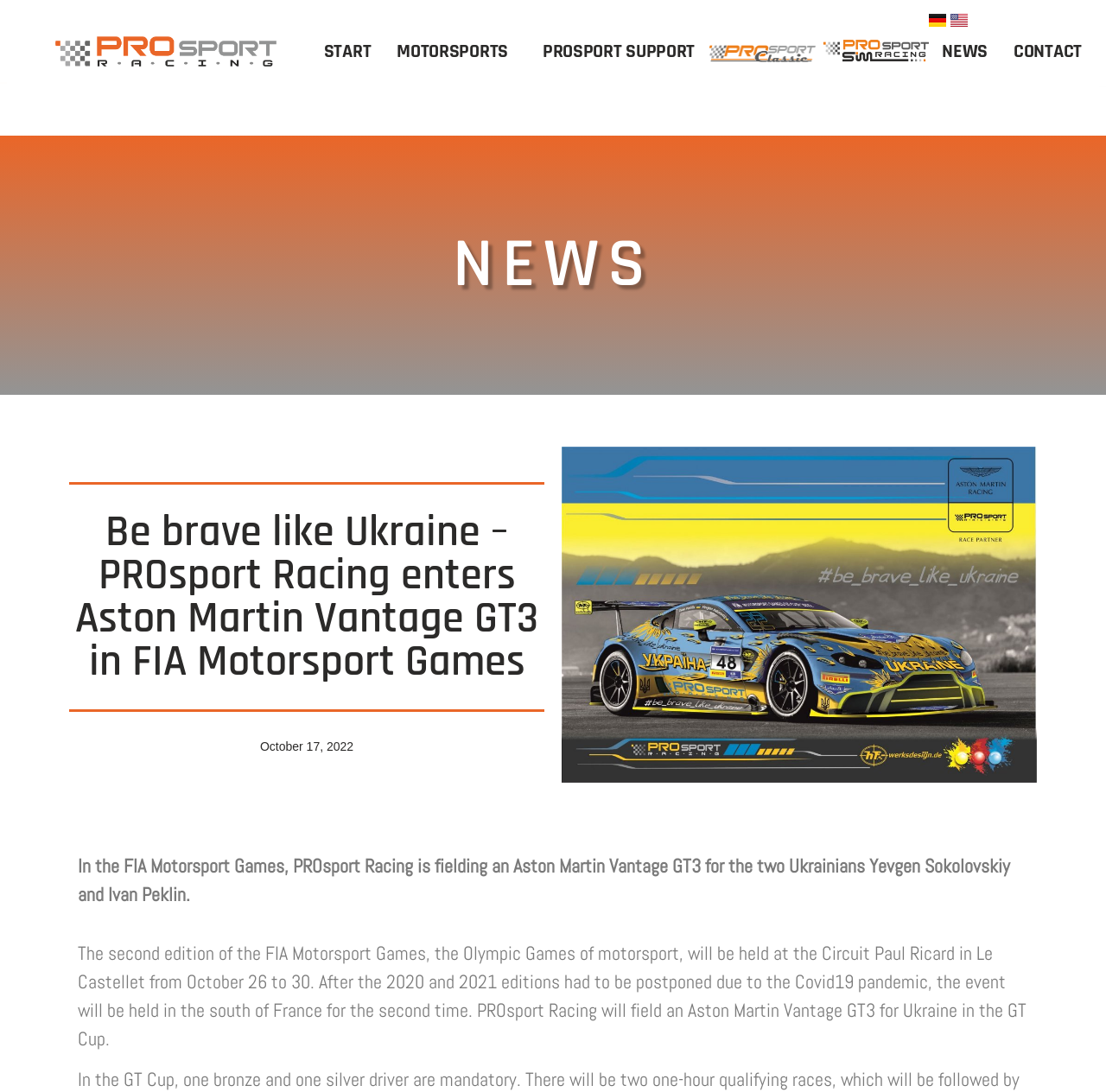Respond to the question with just a single word or phrase: 
What is the name of the circuit where the FIA Motorsport Games will be held?

Circuit Paul Ricard